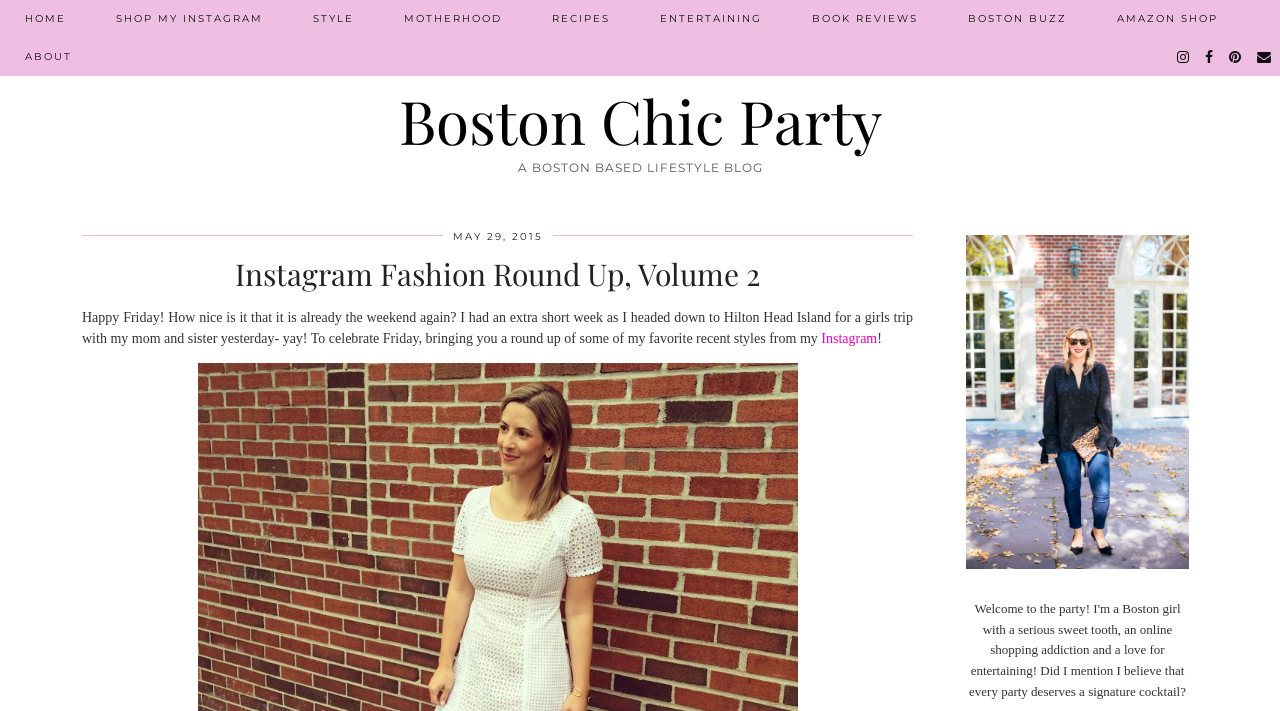How many navigation links are there at the top of the page?
Could you give a comprehensive explanation in response to this question?

There are 8 navigation links at the top of the page, which are 'HOME', 'SHOP MY INSTAGRAM', 'STYLE', 'MOTHERHOOD', 'RECIPES', 'ENTERTAINING', 'BOOK REVIEWS', and 'BOSTON BUZZ'.